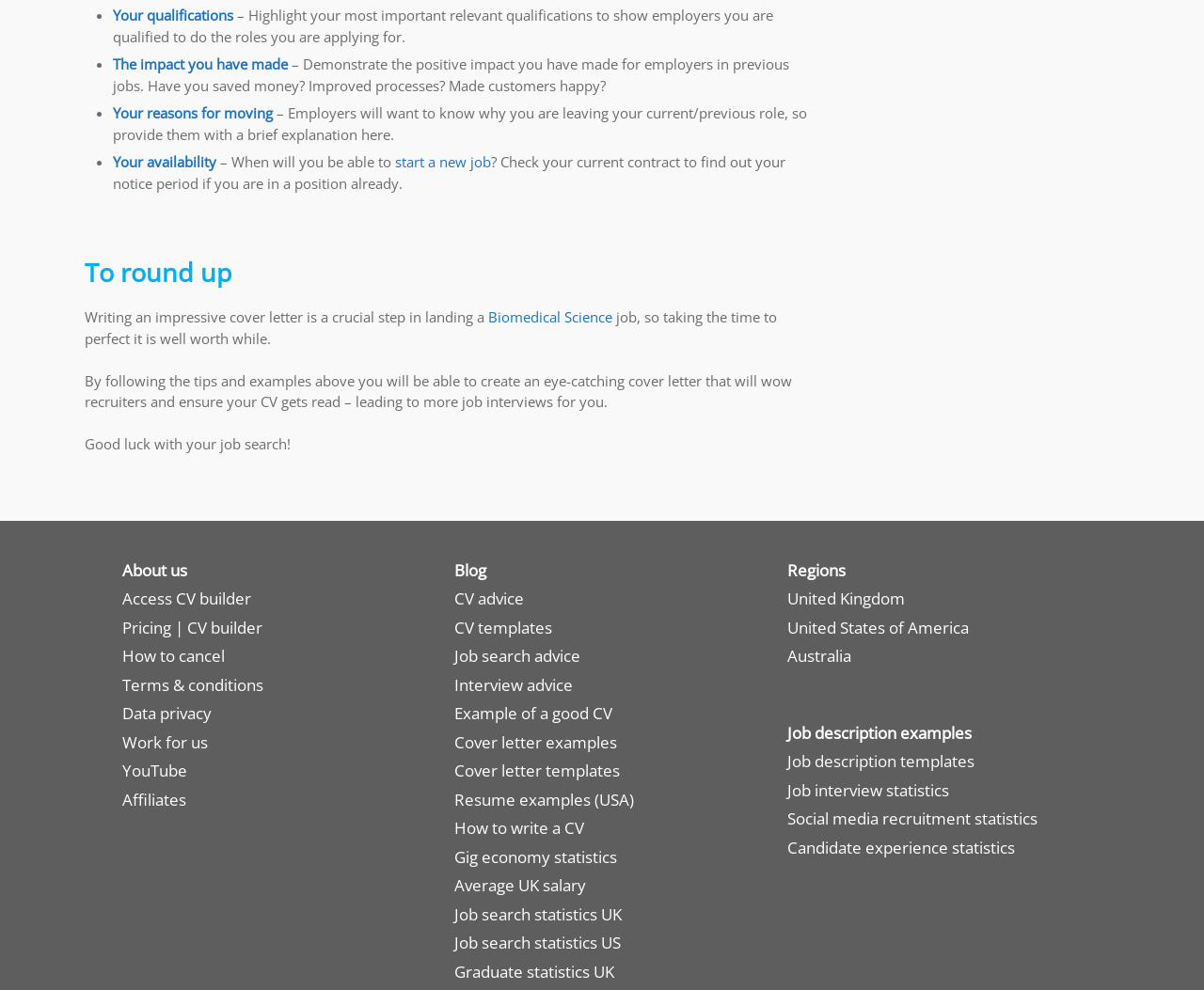Can you specify the bounding box coordinates for the region that should be clicked to fulfill this instruction: "Visit the 'About this site' page".

None